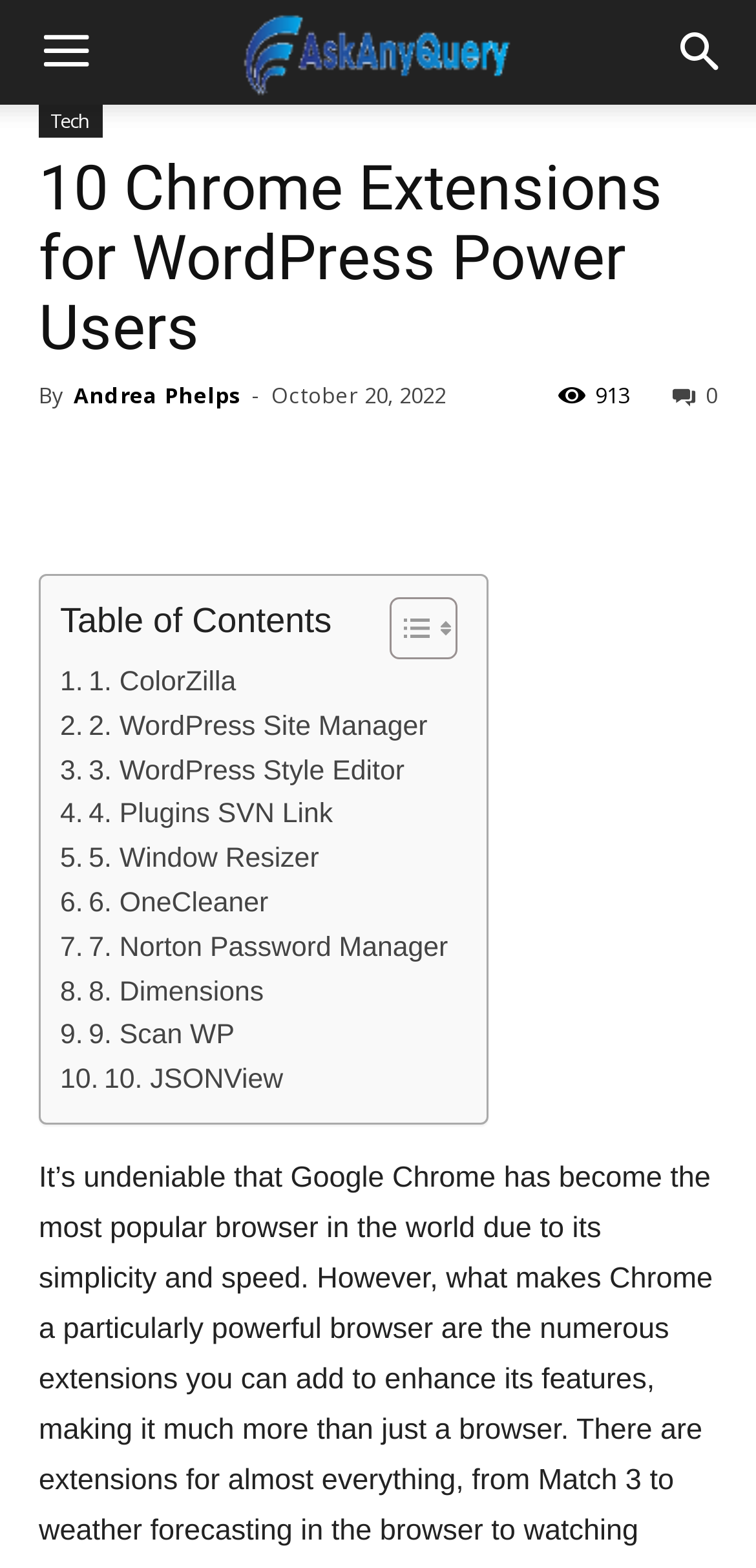Please determine the bounding box coordinates of the element to click on in order to accomplish the following task: "Click the Tech link". Ensure the coordinates are four float numbers ranging from 0 to 1, i.e., [left, top, right, bottom].

[0.051, 0.067, 0.136, 0.088]